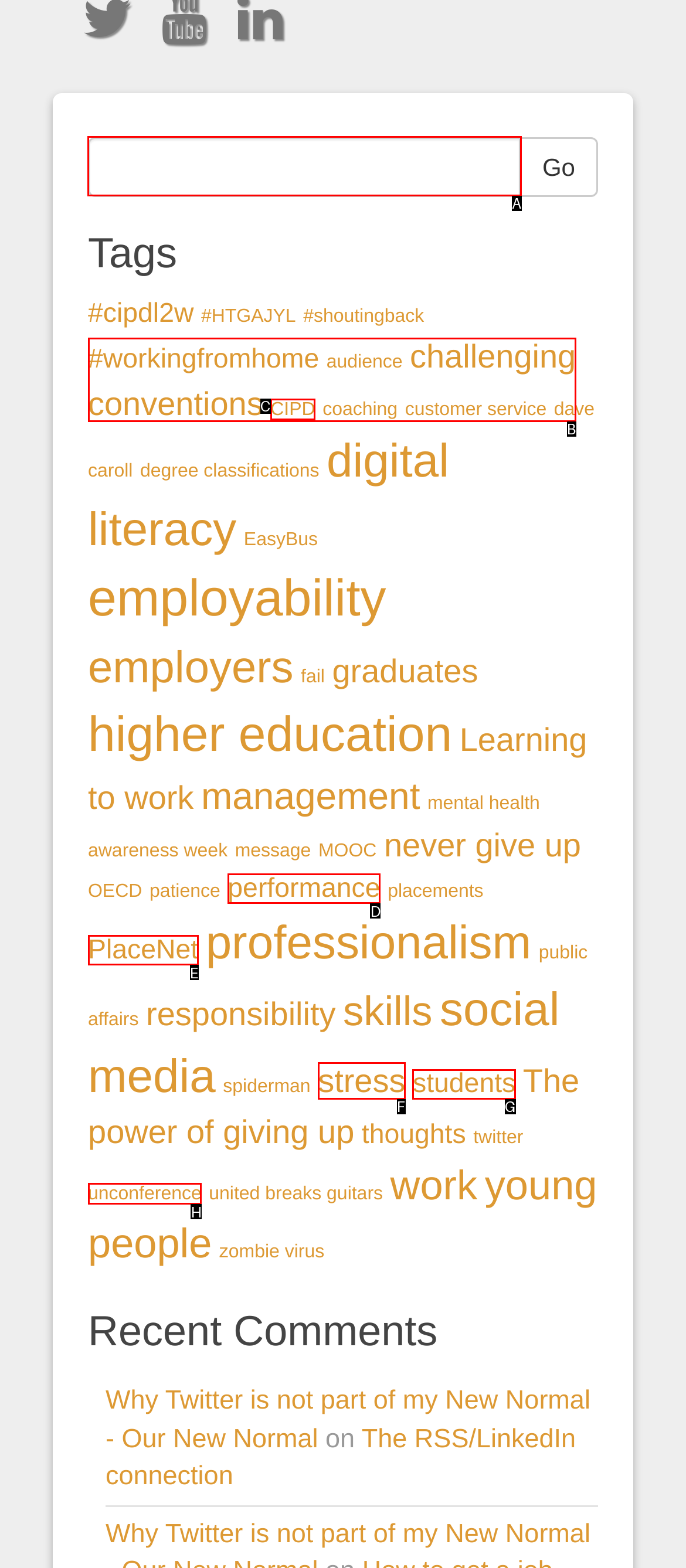Determine which HTML element to click for this task: Search for a tag Provide the letter of the selected choice.

A